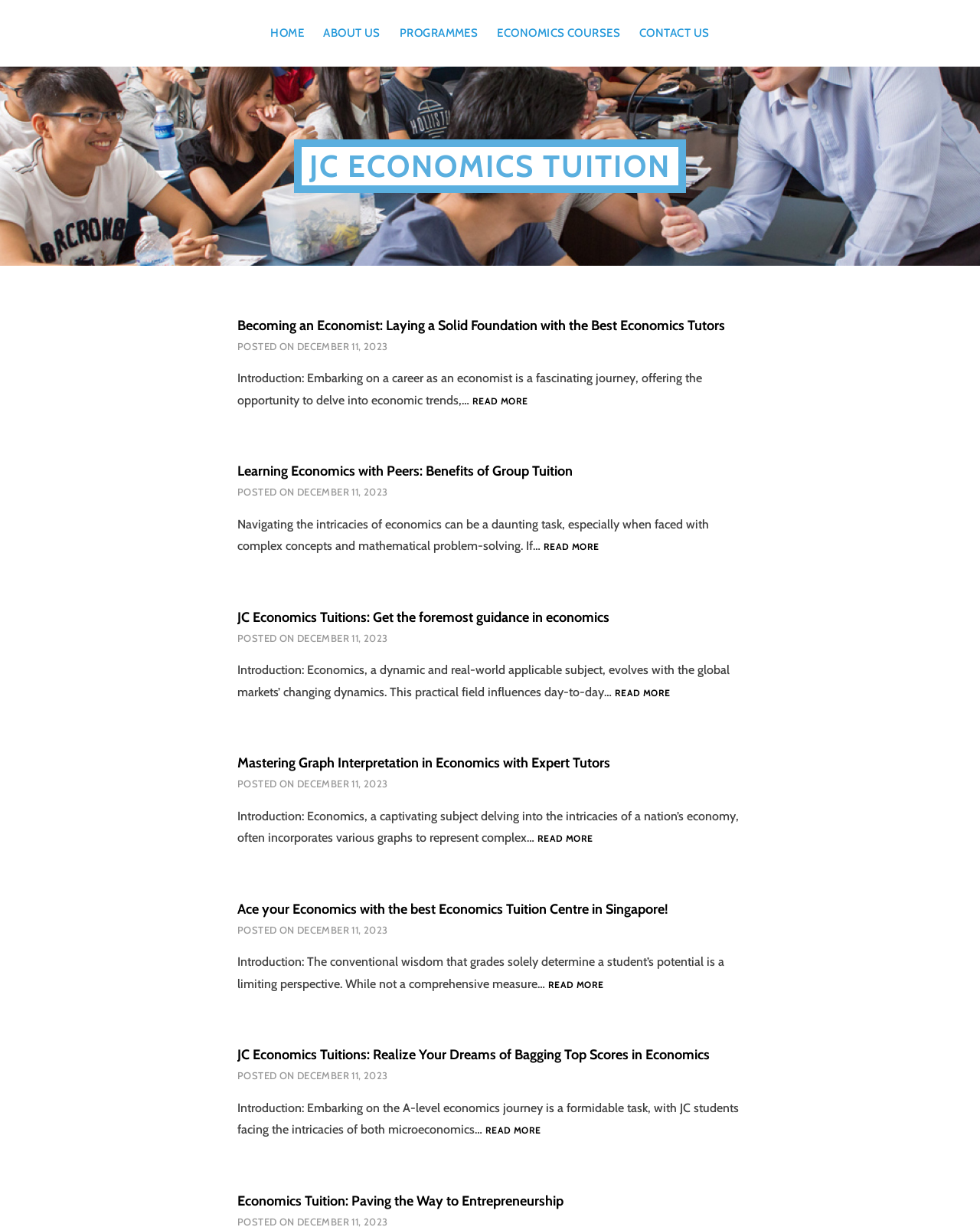Please provide a one-word or short phrase answer to the question:
How many articles are on the webpage?

5